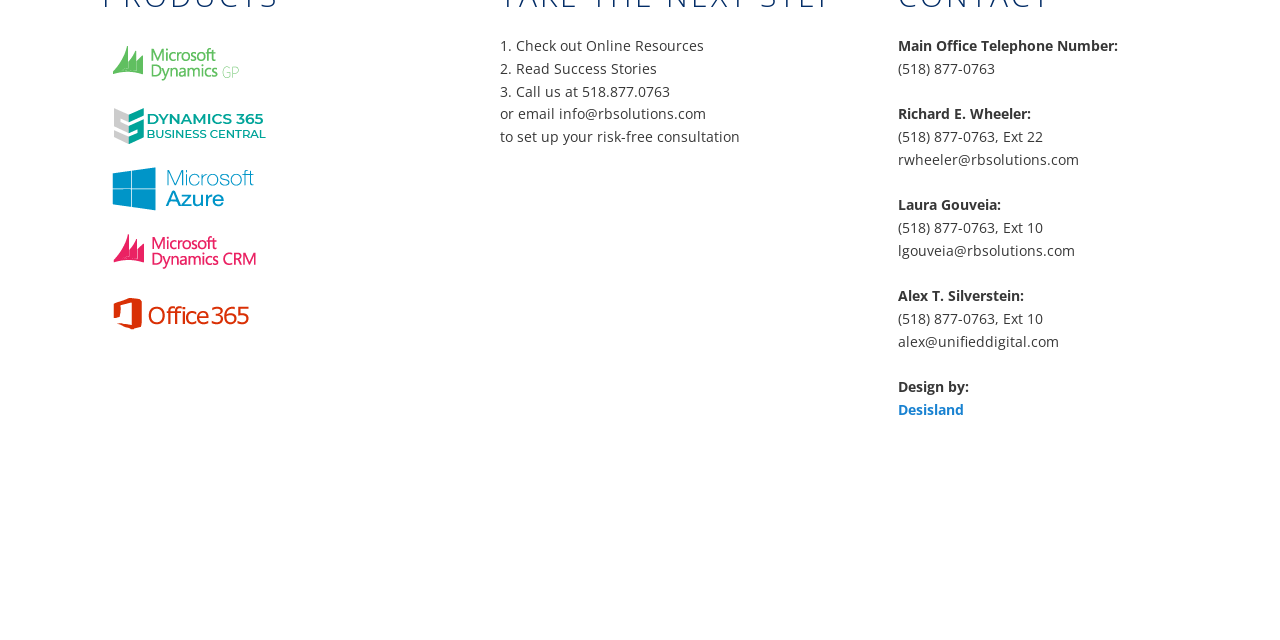Provide the bounding box coordinates of the UI element that matches the description: "Desisland".

[0.702, 0.625, 0.753, 0.655]